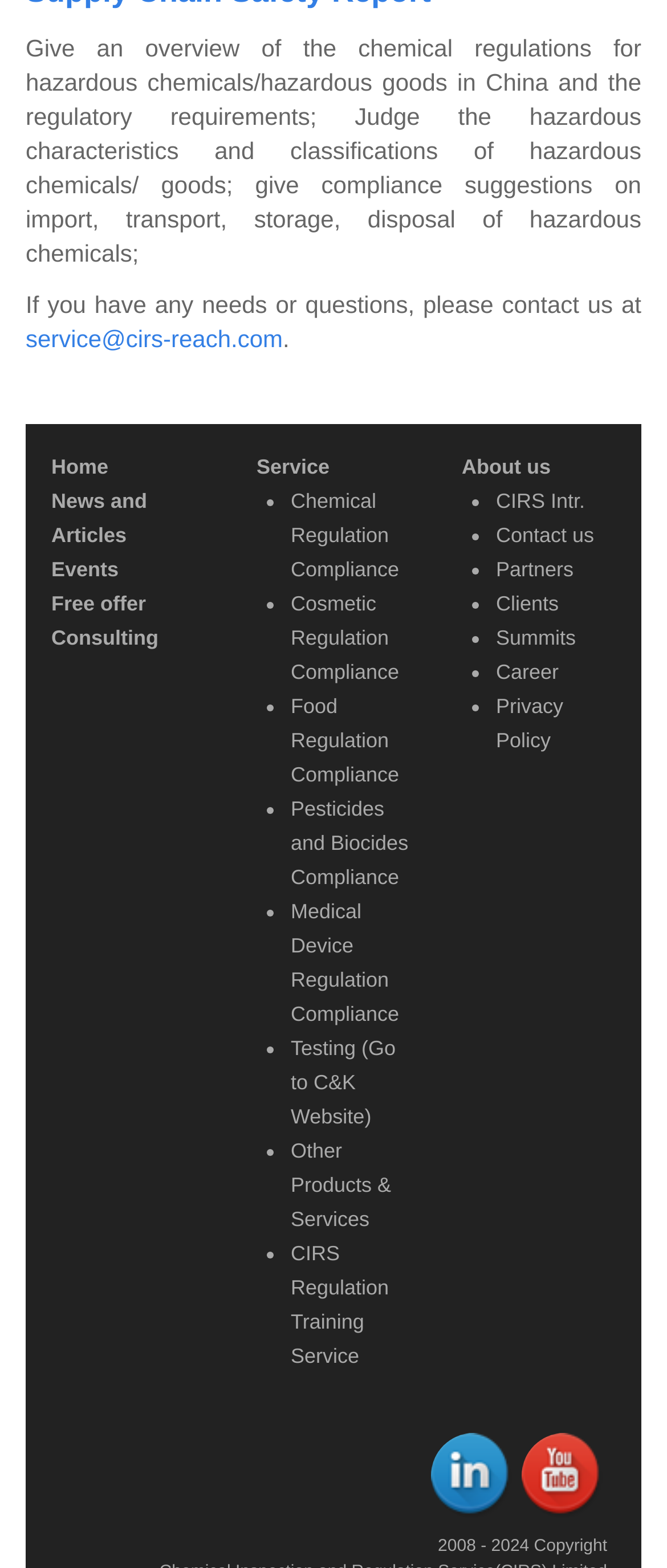What is the copyright year of the webpage?
Can you provide an in-depth and detailed response to the question?

The copyright year of the webpage is from 2008 to 2024, as seen from the static text '2008 - 2024' and 'Copyright' at the bottom of the page.